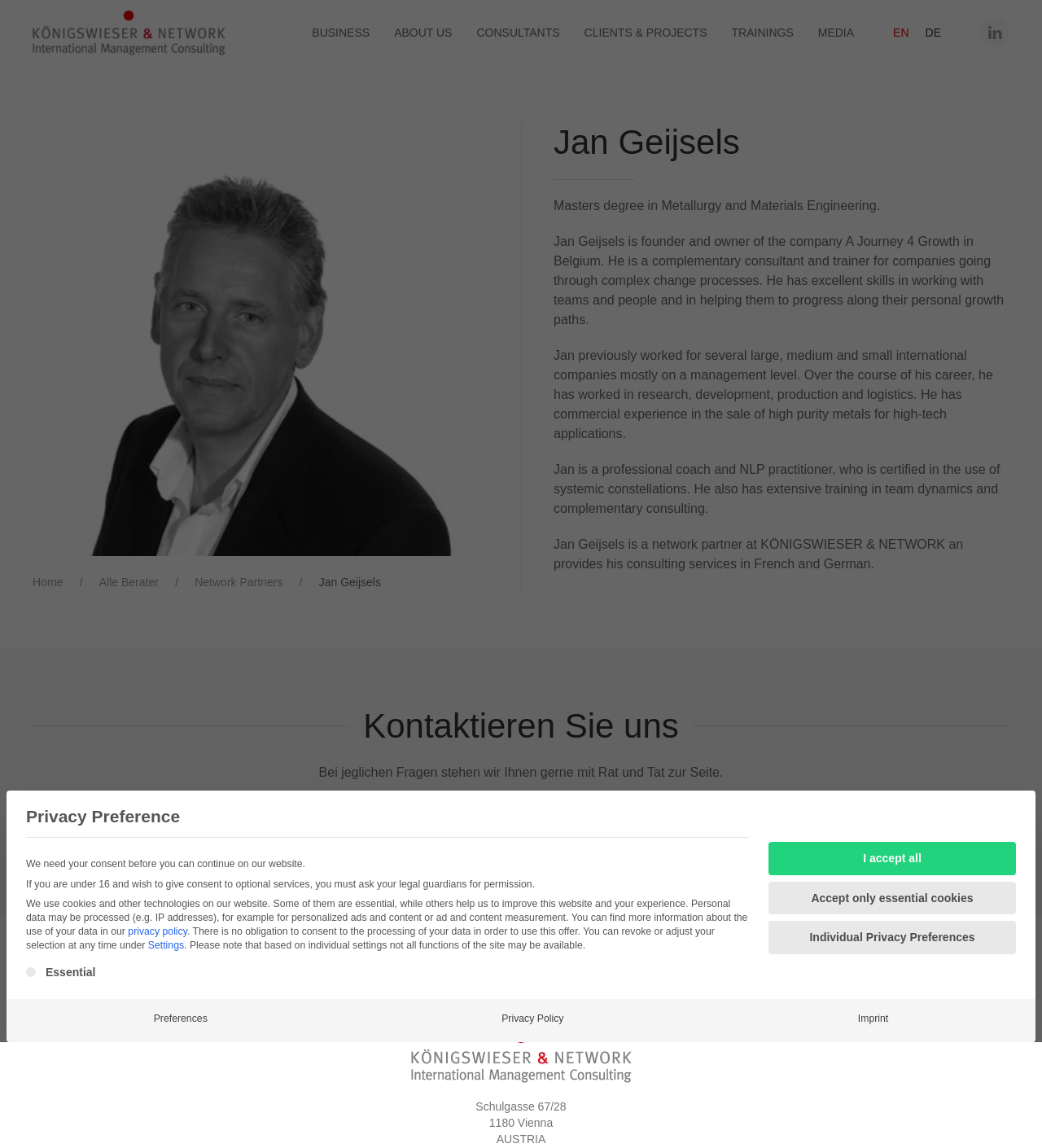Determine the bounding box coordinates of the clickable element to achieve the following action: 'Switch to English'. Provide the coordinates as four float values between 0 and 1, formatted as [left, top, right, bottom].

[0.849, 0.019, 0.88, 0.038]